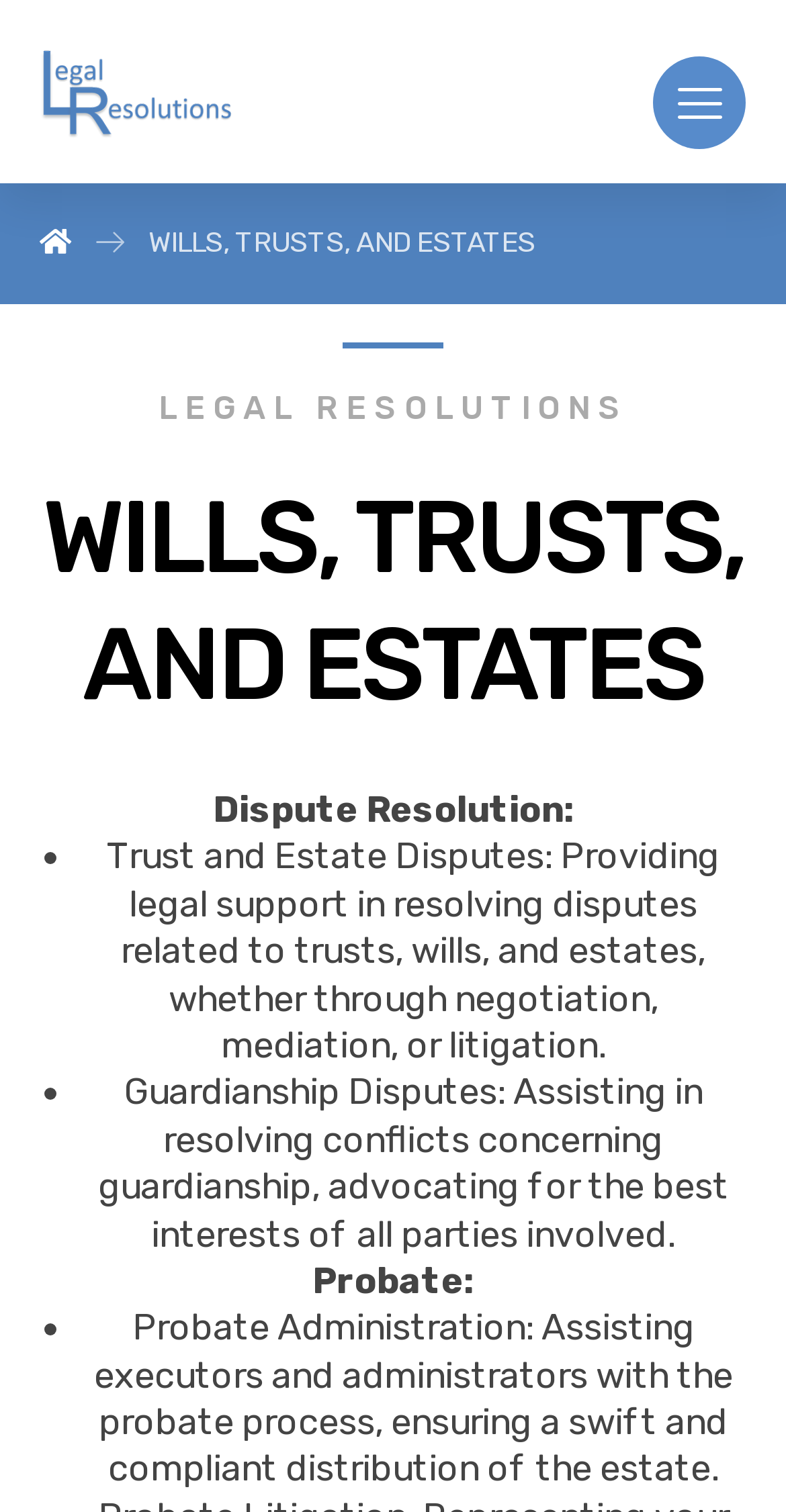Utilize the information from the image to answer the question in detail:
What type of disputes are mentioned on this webpage?

By examining the webpage content, I found that the webpage mentions two types of disputes: Trust and Estate Disputes, and Guardianship Disputes. These disputes are mentioned as part of the legal support services offered by the webpage.